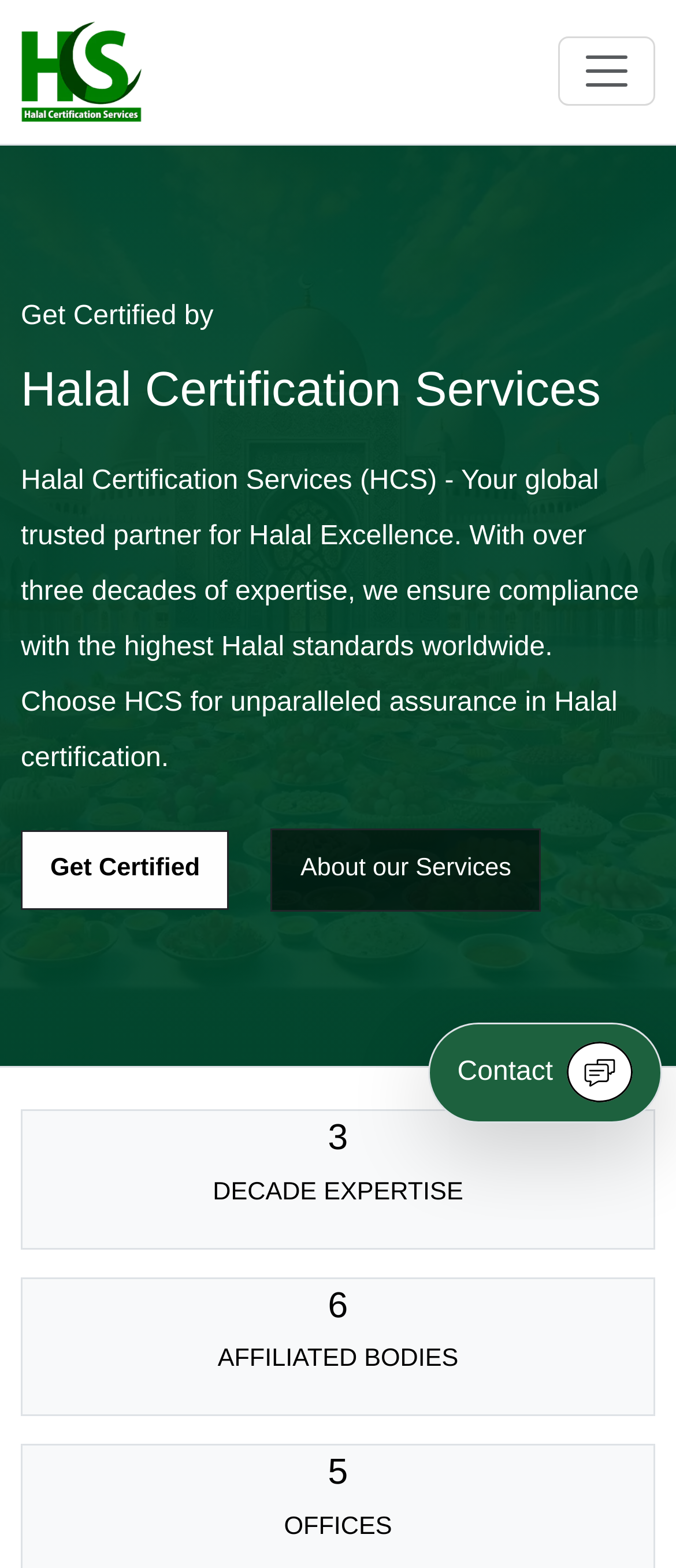What is the logo of the website?
Use the information from the image to give a detailed answer to the question.

The logo of the website is located at the top left corner of the webpage, and it is an image with the text 'HalalCS.org'.